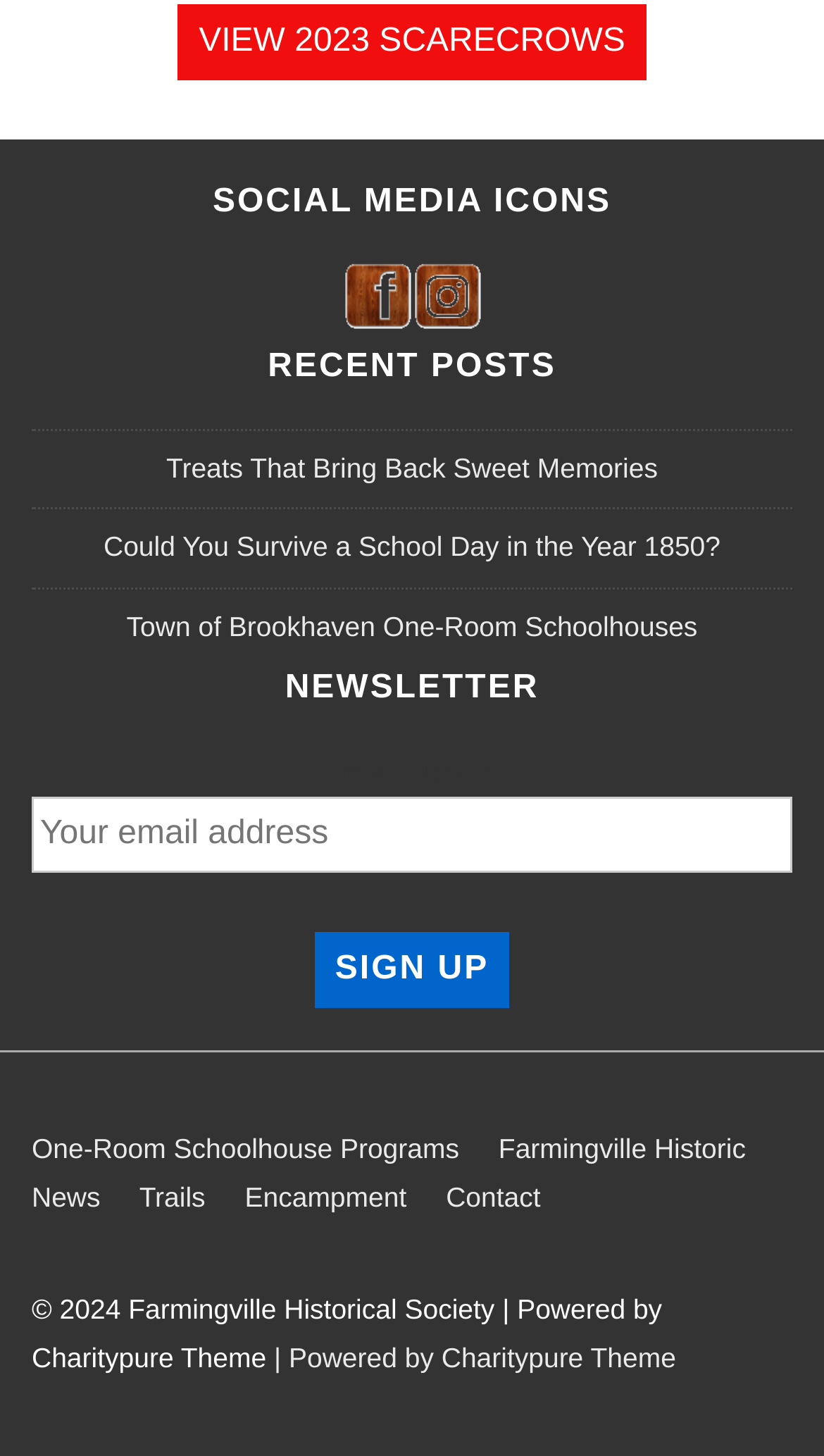Determine the bounding box coordinates of the UI element described by: "Encampment".

[0.297, 0.811, 0.493, 0.833]